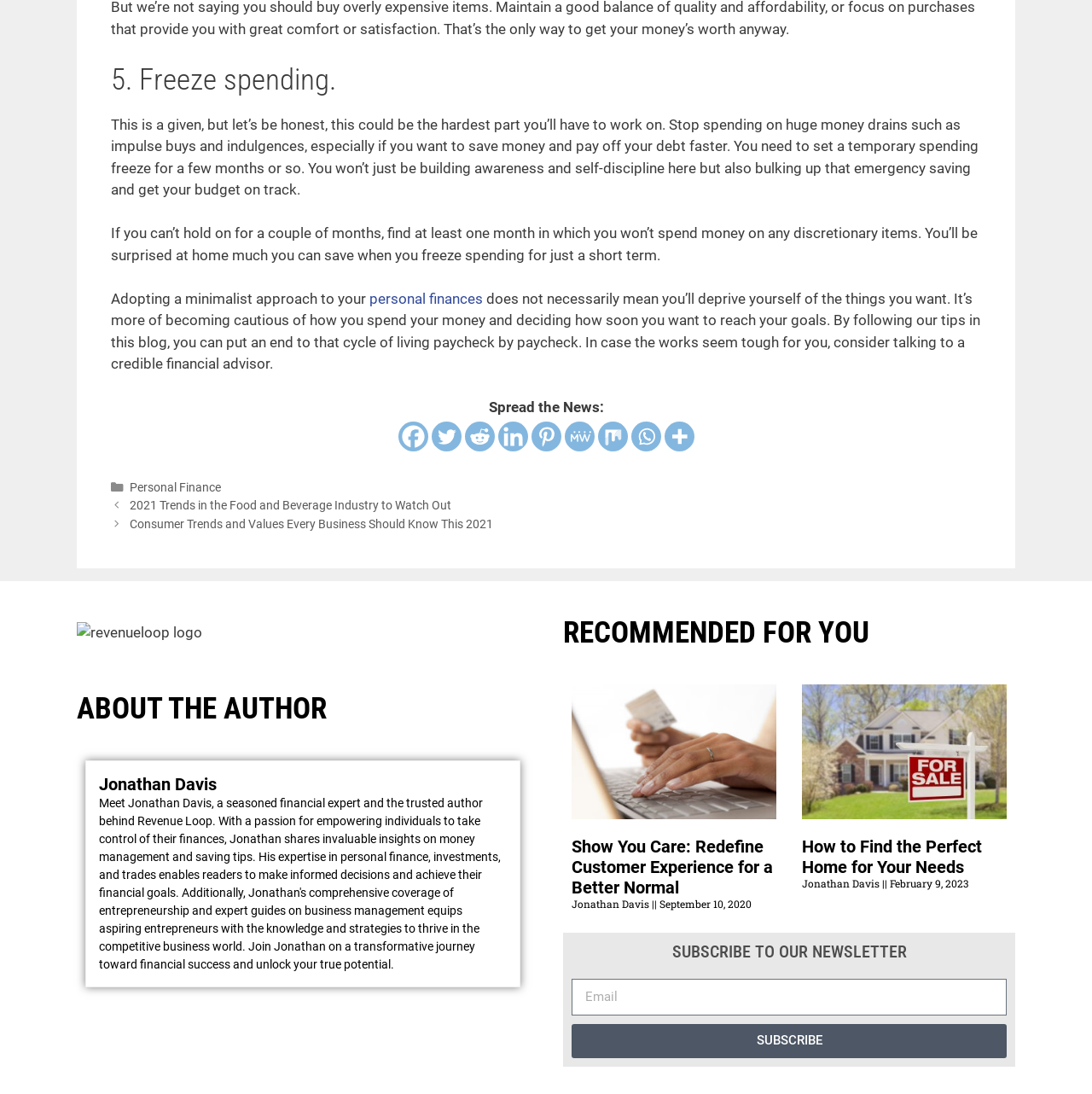Identify the bounding box coordinates of the area you need to click to perform the following instruction: "Check out the article about finding the perfect home".

[0.734, 0.765, 0.899, 0.802]